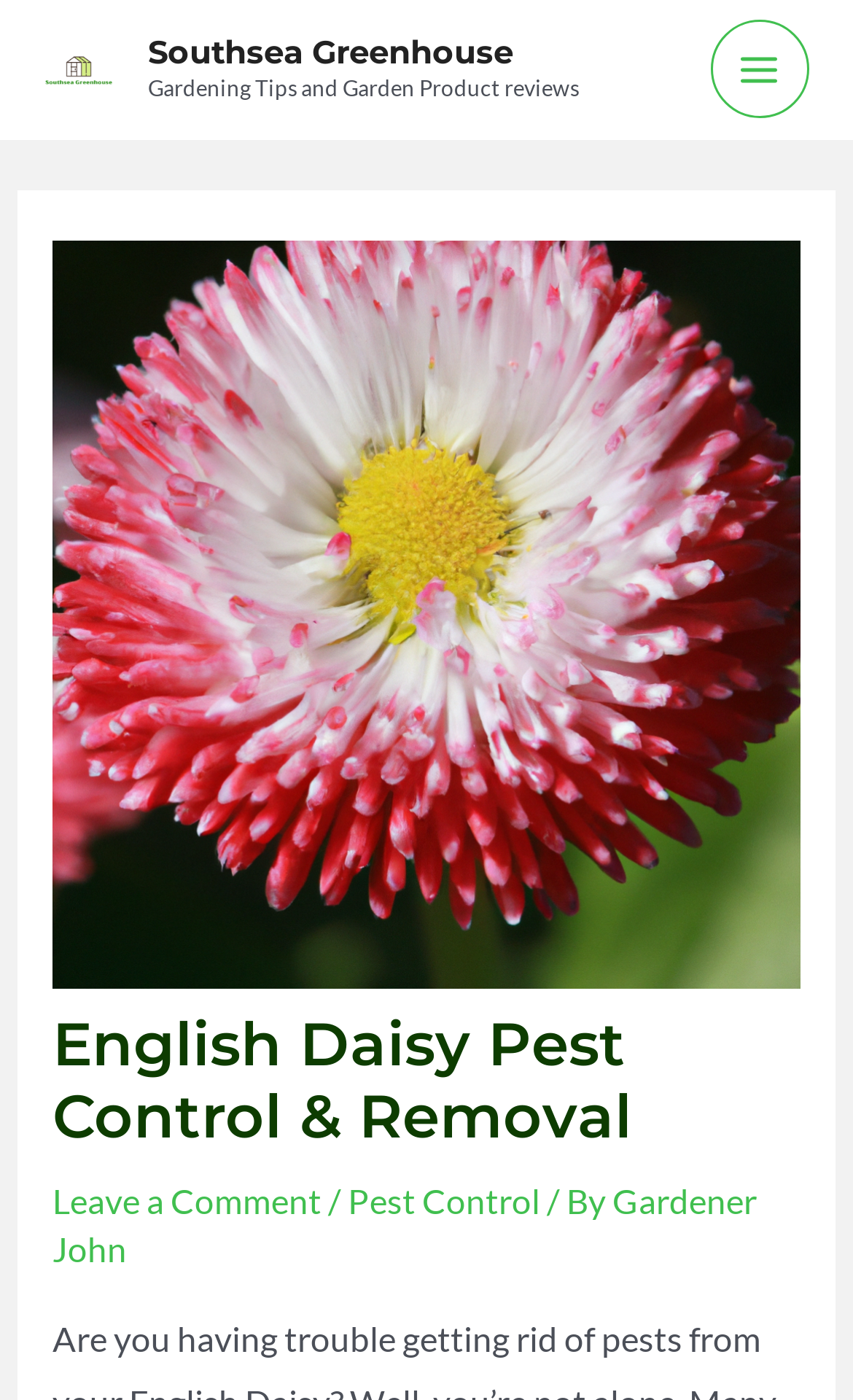Using the provided element description, identify the bounding box coordinates as (top-left x, top-left y, bottom-right x, bottom-right y). Ensure all values are between 0 and 1. Description: alt="Southsea Greenhouse"

[0.051, 0.034, 0.133, 0.062]